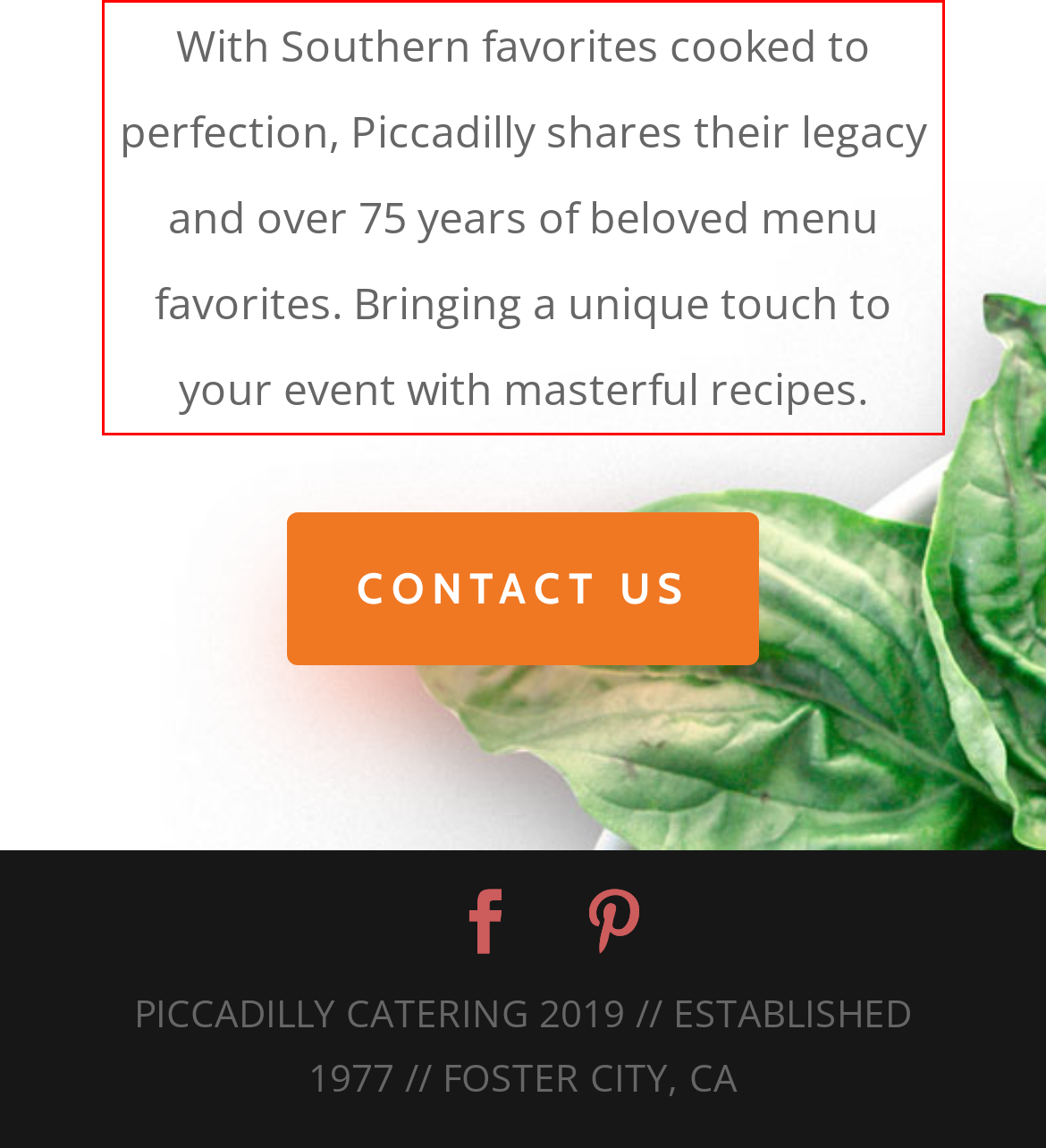With the given screenshot of a webpage, locate the red rectangle bounding box and extract the text content using OCR.

With Southern favorites cooked to perfection, Piccadilly shares their legacy and over 75 years of beloved menu favorites. Bringing a unique touch to your event with masterful recipes.